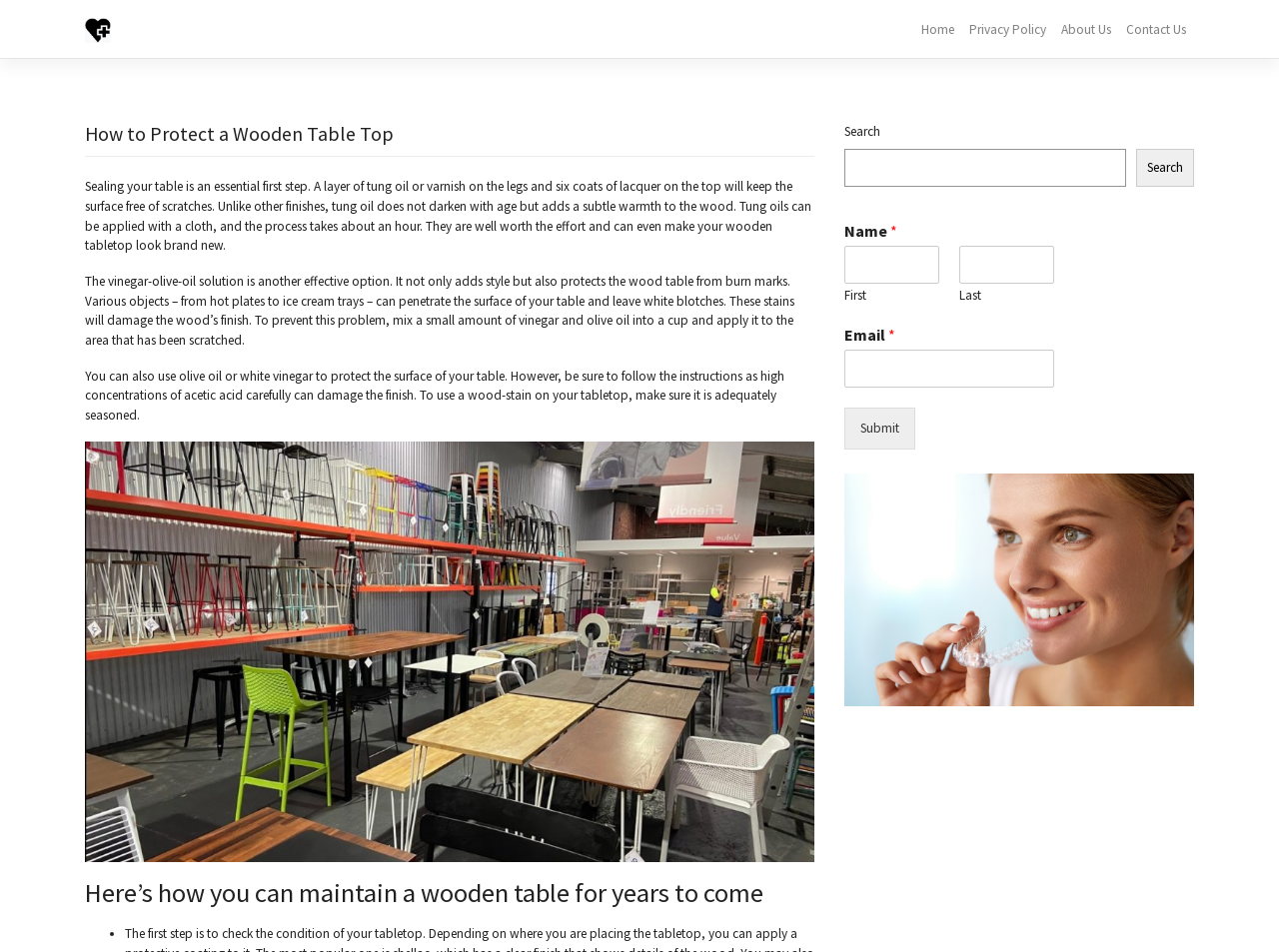Find the bounding box of the UI element described as: "parent_node: Email * name="wpforms[fields][2]"". The bounding box coordinates should be given as four float values between 0 and 1, i.e., [left, top, right, bottom].

[0.66, 0.367, 0.824, 0.407]